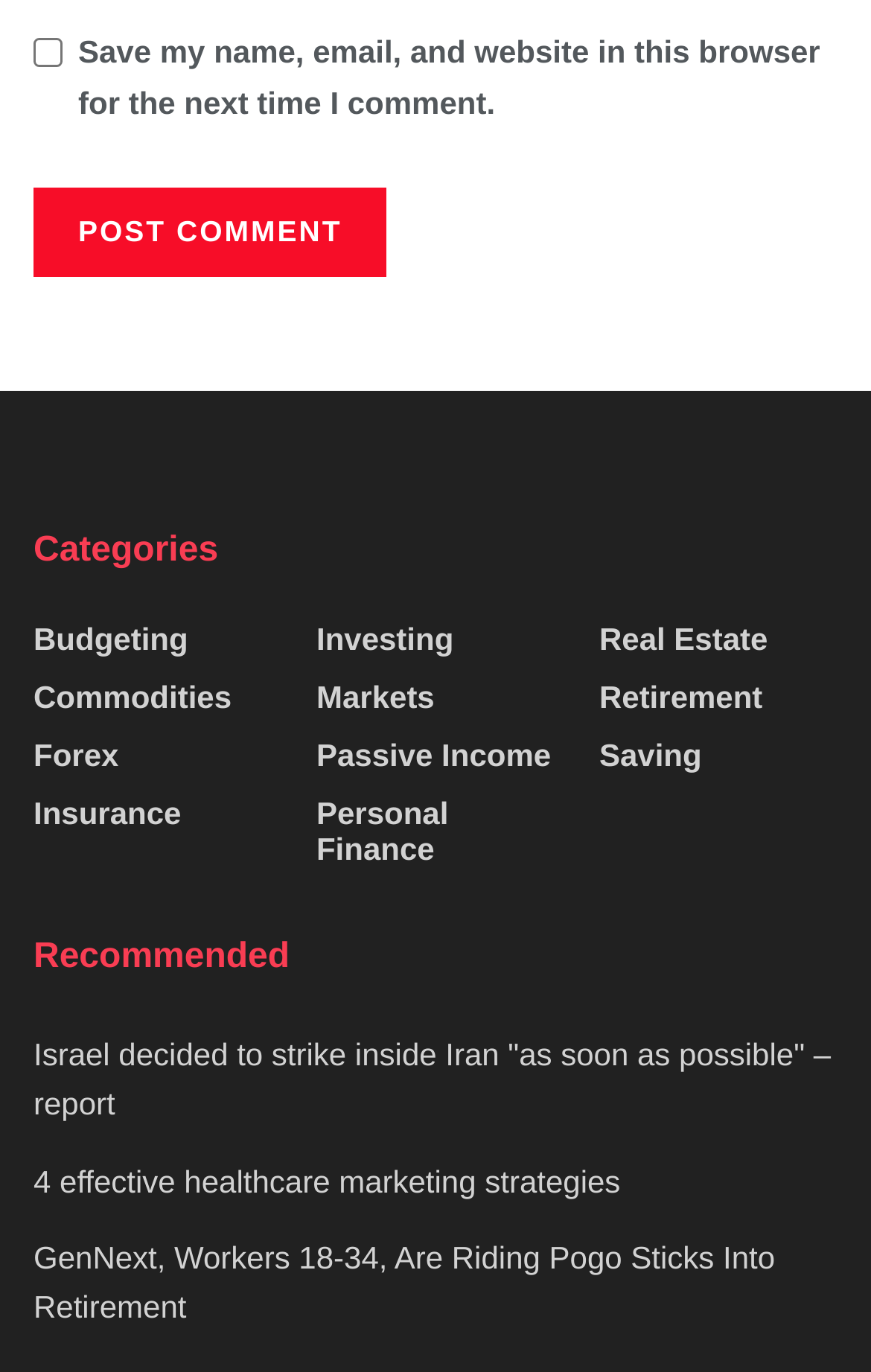Answer this question in one word or a short phrase: What is the function of the 'Post Comment' button?

Submit a comment